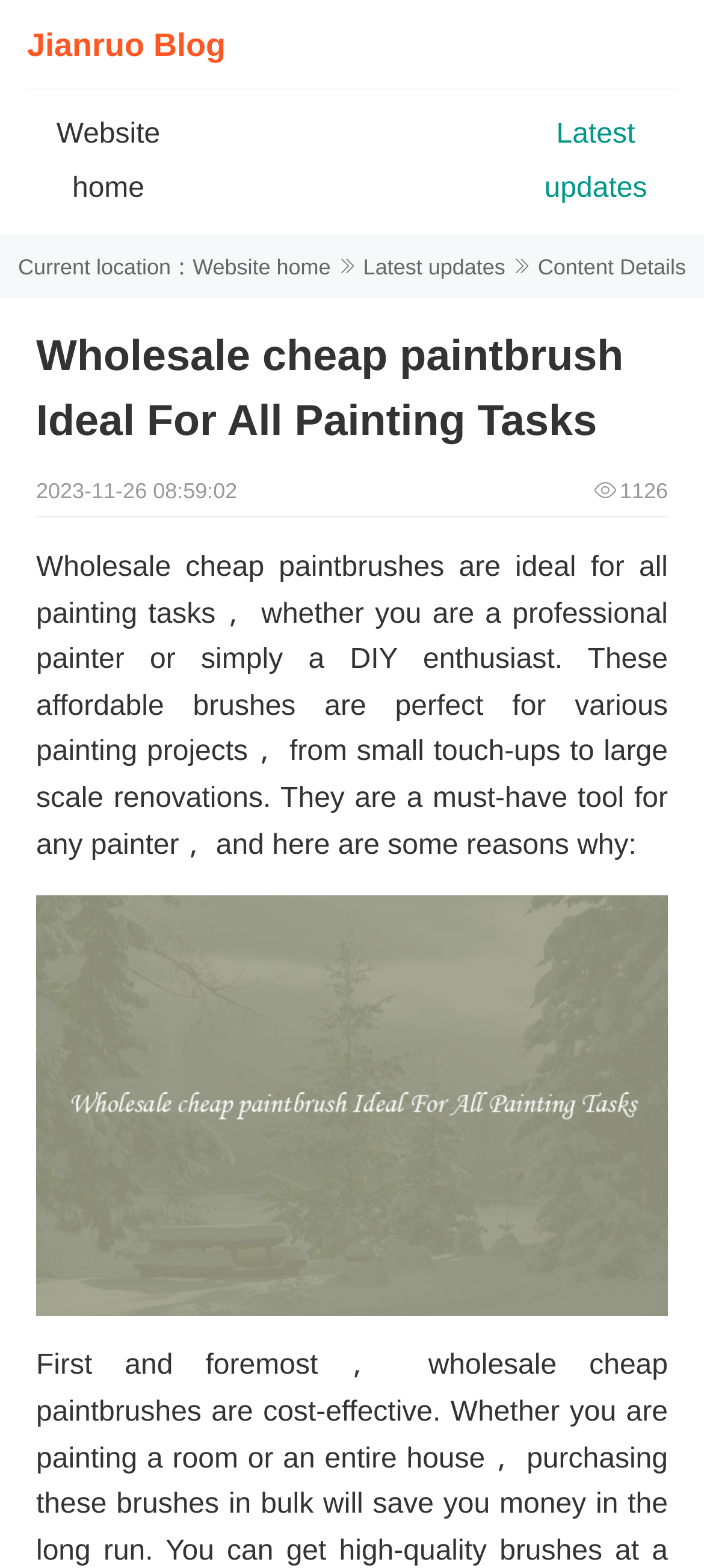Please provide a brief answer to the following inquiry using a single word or phrase:
What is the date of the article?

2023-11-26